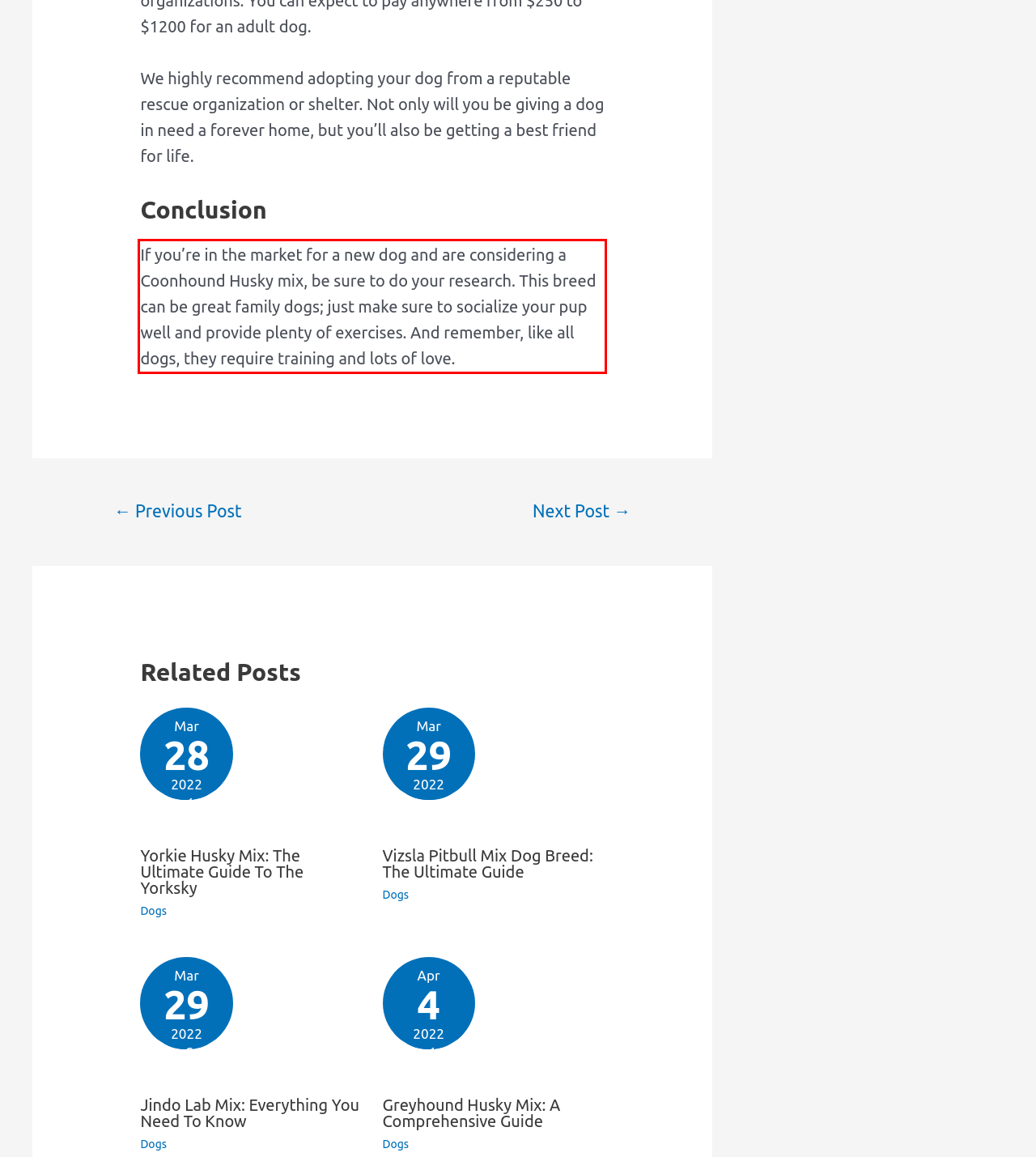You are given a screenshot showing a webpage with a red bounding box. Perform OCR to capture the text within the red bounding box.

If you’re in the market for a new dog and are considering a Coonhound Husky mix, be sure to do your research. This breed can be great family dogs; just make sure to socialize your pup well and provide plenty of exercises. And remember, like all dogs, they require training and lots of love.